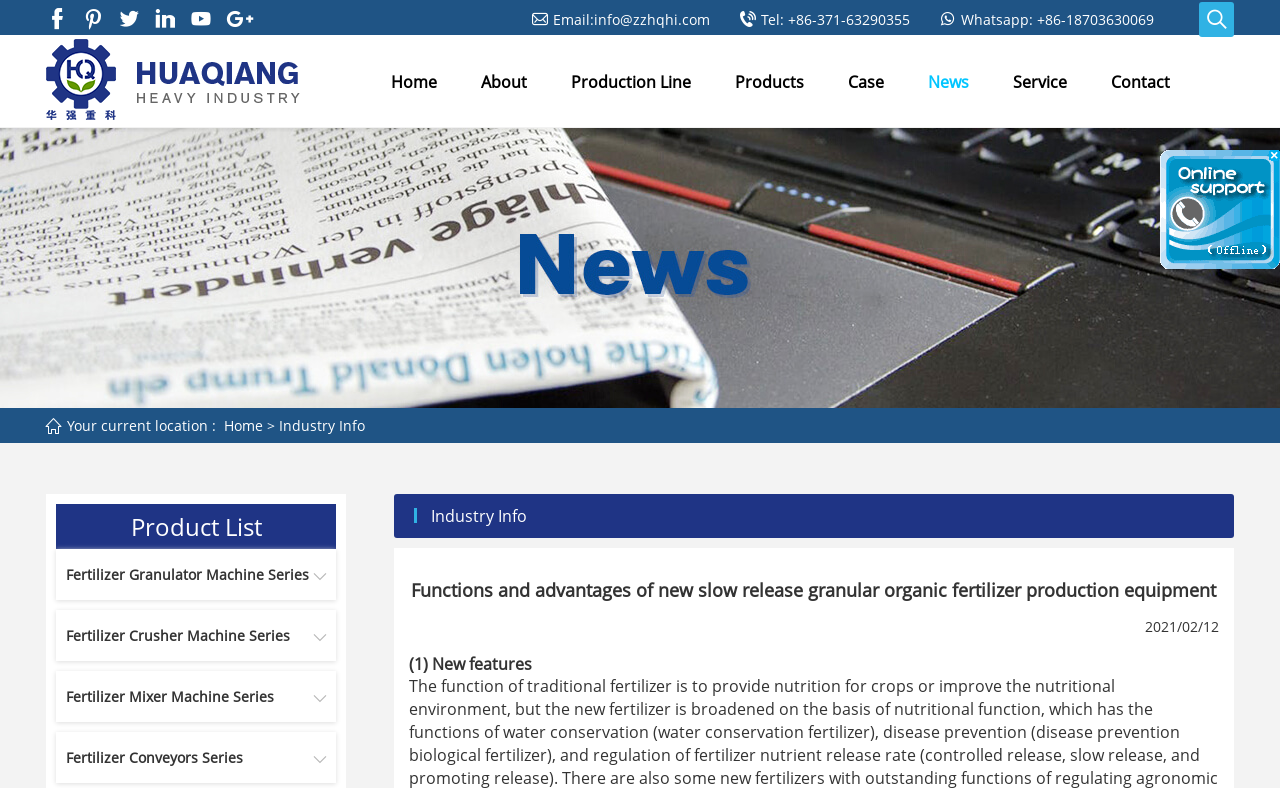Can you find and provide the main heading text of this webpage?

Functions and advantages of new slow release granular organic fertilizer production equipment